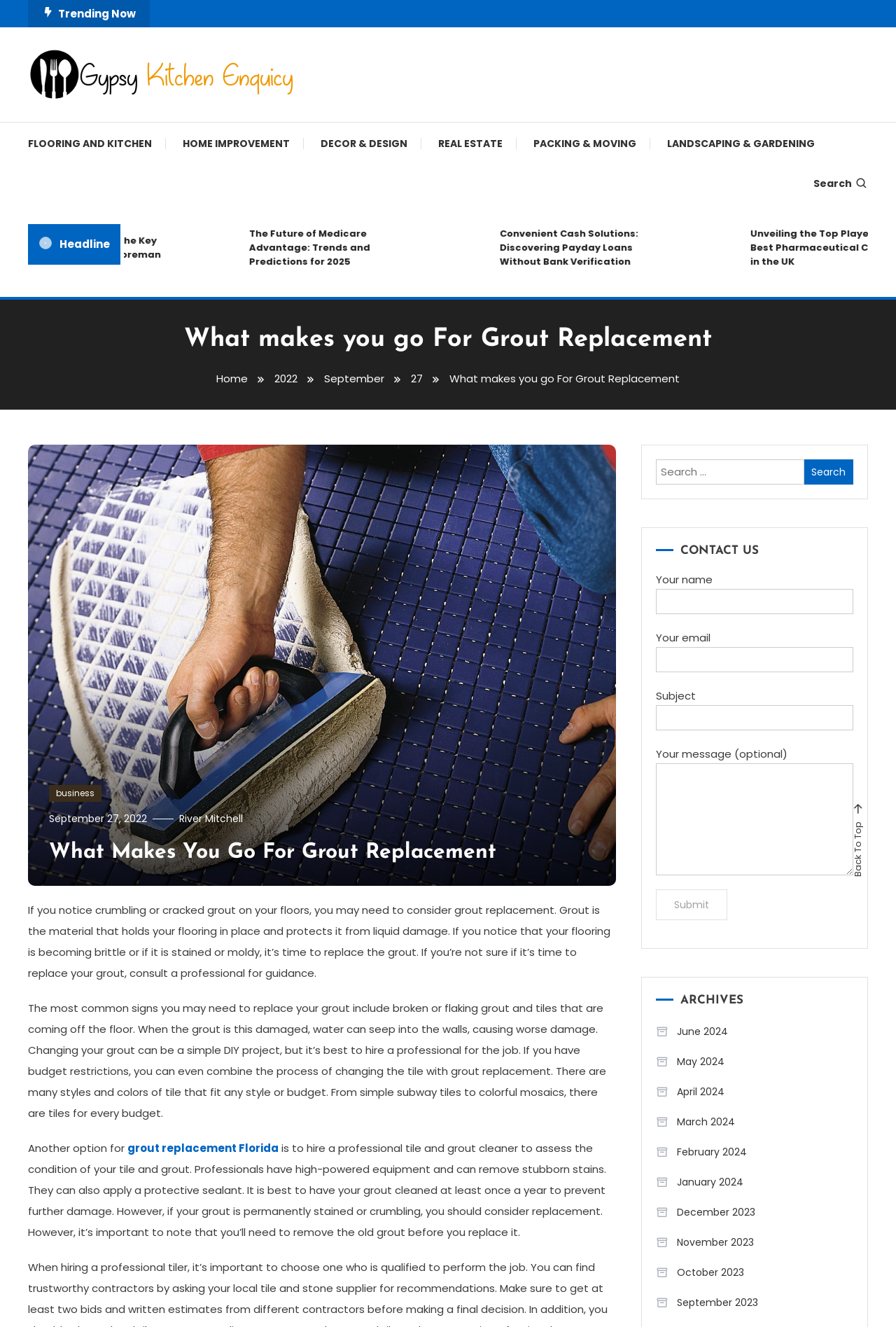Provide the bounding box coordinates, formatted as (top-left x, top-left y, bottom-right x, bottom-right y), with all values being floating point numbers between 0 and 1. Identify the bounding box of the UI element that matches the description: grout replacement Florida

[0.142, 0.859, 0.311, 0.87]